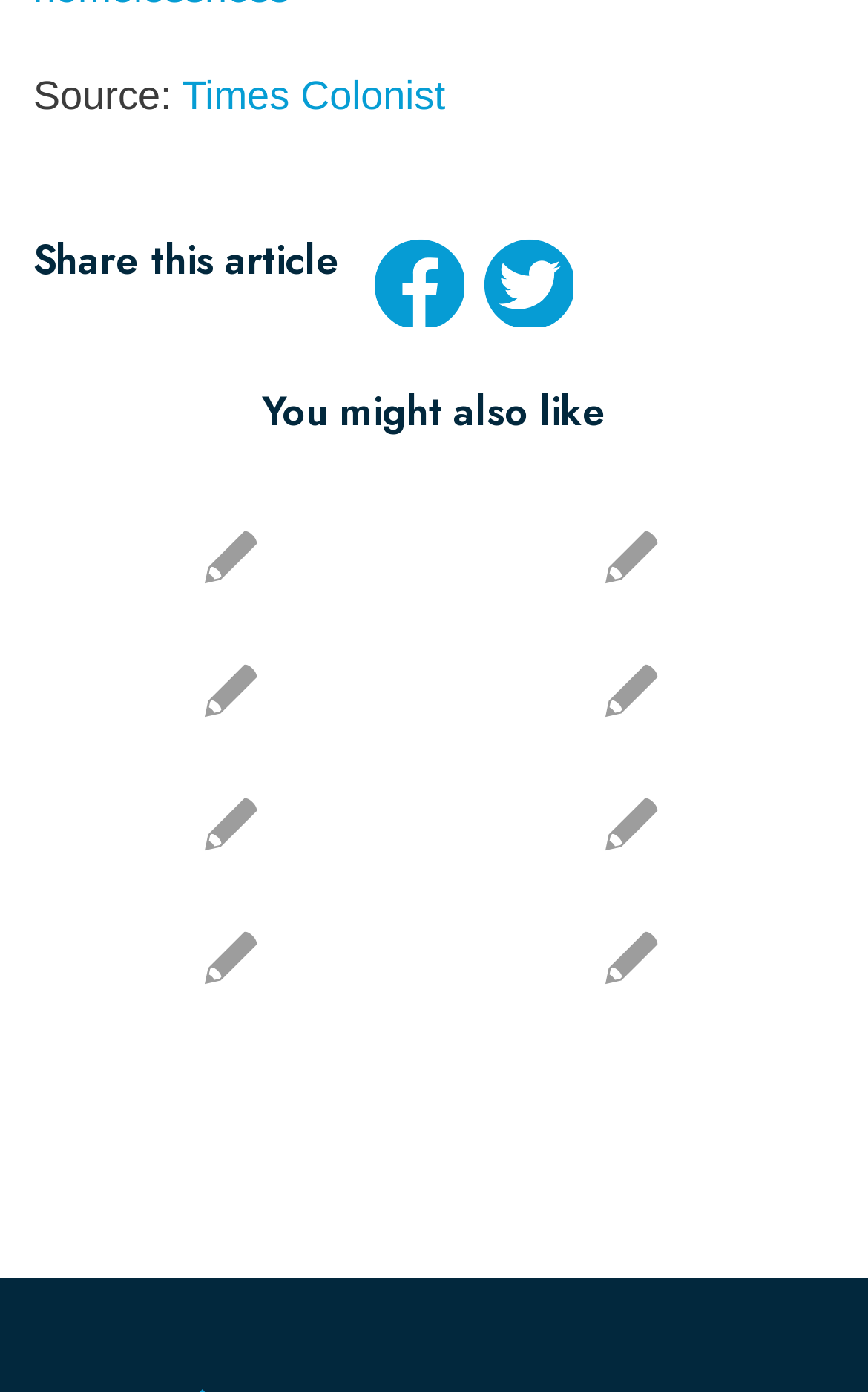Provide a brief response to the question below using one word or phrase:
What type of content is listed under 'You might also like'?

News articles